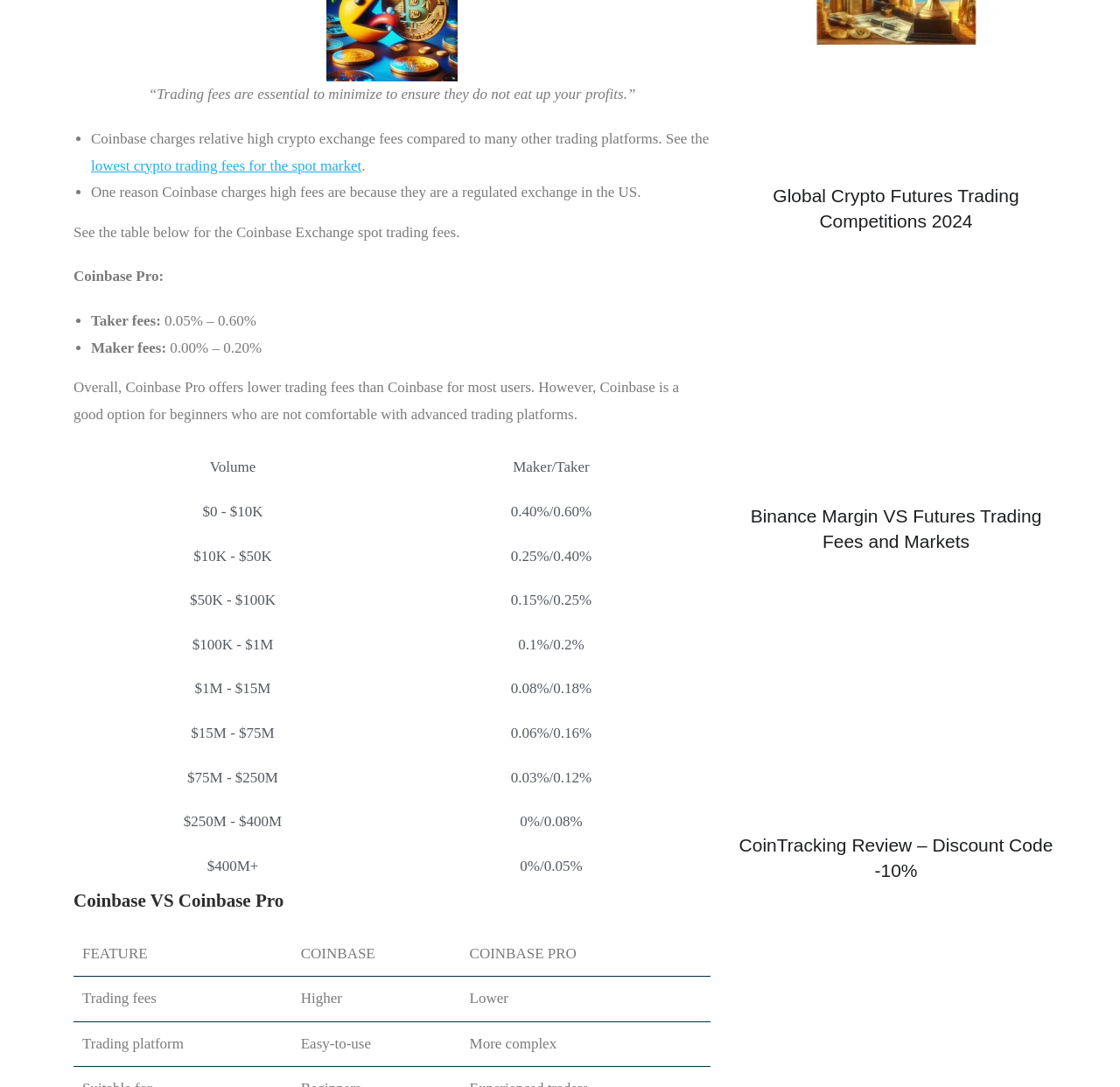Determine the bounding box coordinates of the clickable region to follow the instruction: "Read 'Binance Margin Trading VS Futures Trading Fees and Markets' article".

[0.7, 0.244, 0.899, 0.459]